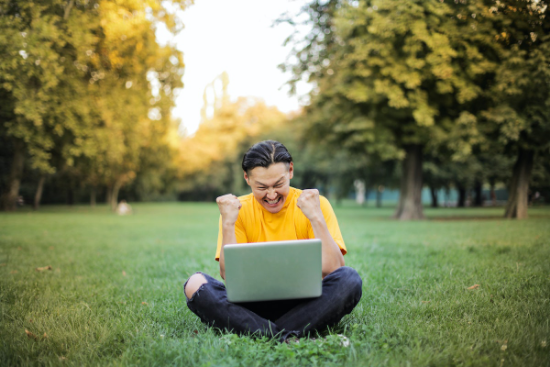Create a vivid and detailed description of the image.

In this vibrant outdoor scene, an Asian man is sitting cross-legged on a lush green lawn, absorbed in his laptop. Dressed in a bright yellow shirt and distressed jeans, he exudes a sense of excitement and triumph as he raises his fists in the air, a joyful expression on his face. The background showcases a serene park setting, with trees bathed in golden sunlight adding to the uplifting atmosphere. This image captures a moment of personal achievement or elation, reflecting the theme of financial success and the changing priorities that many face in today's economic climate.